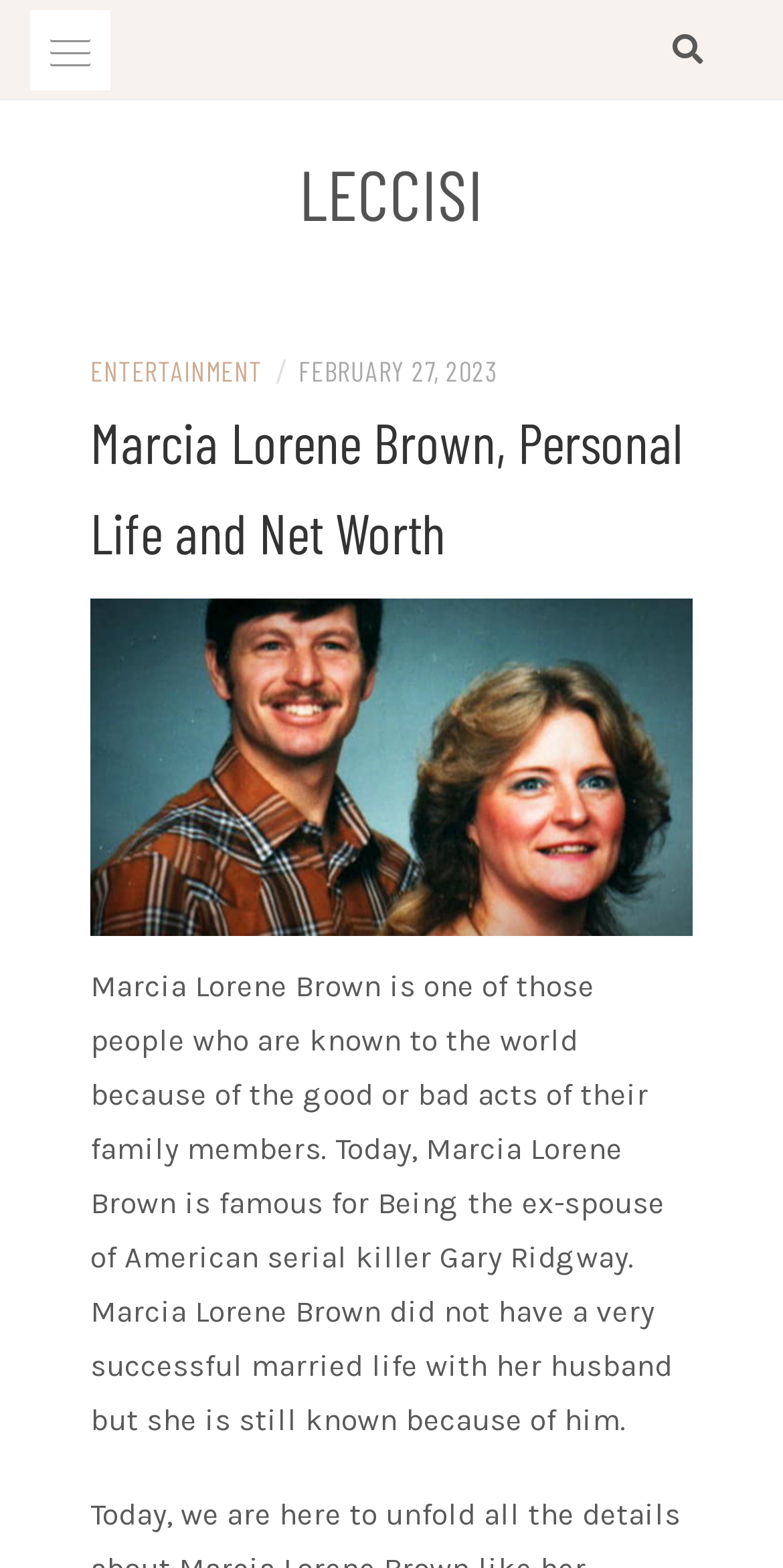Find the bounding box coordinates for the UI element that matches this description: "ENTERTAINMENT".

[0.115, 0.225, 0.335, 0.247]